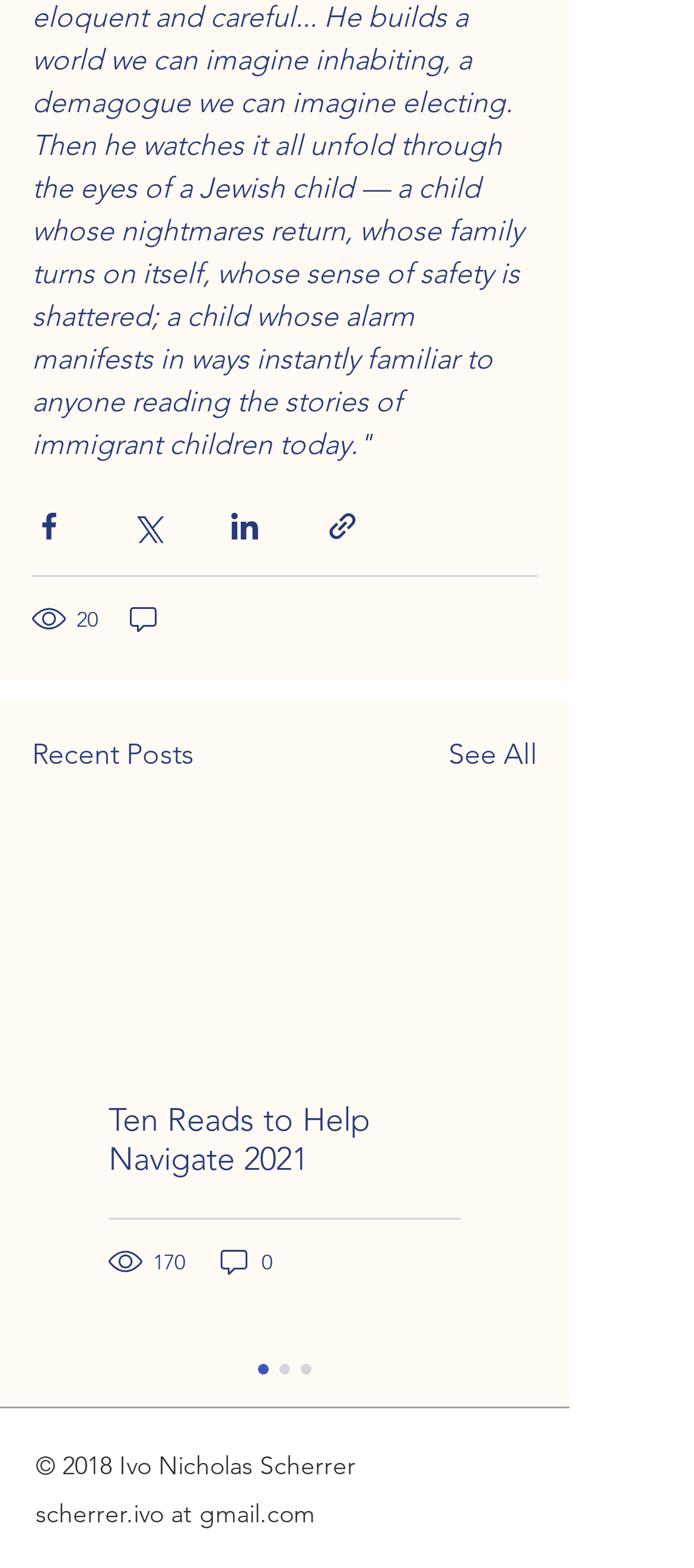Determine the bounding box coordinates of the element that should be clicked to execute the following command: "Share via Facebook".

[0.046, 0.325, 0.095, 0.347]